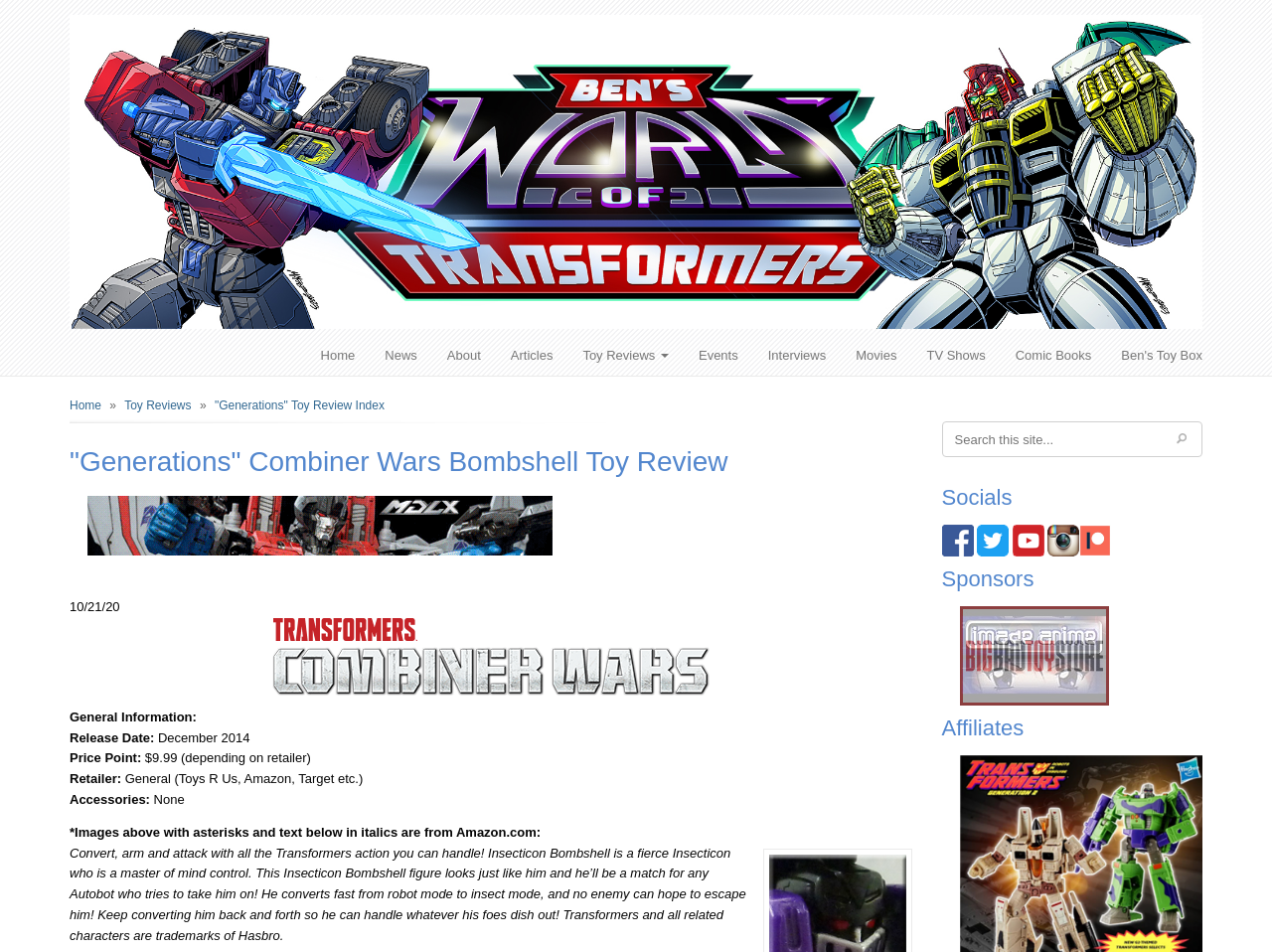Respond to the question with just a single word or phrase: 
What is the mode of the toy?

Robot and insect